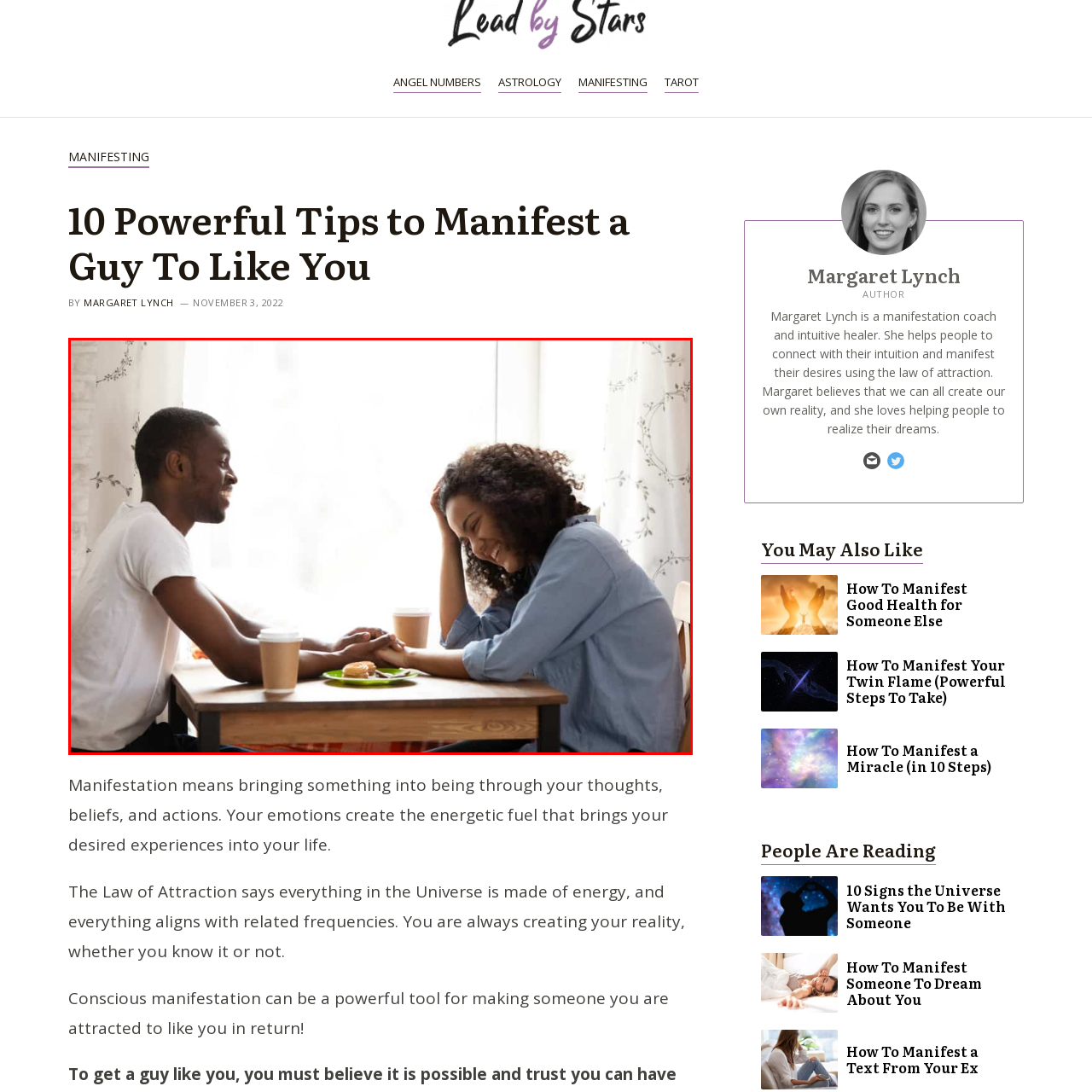What is on the table?
Pay attention to the image within the red bounding box and answer using just one word or a concise phrase.

Coffee cups and pastry